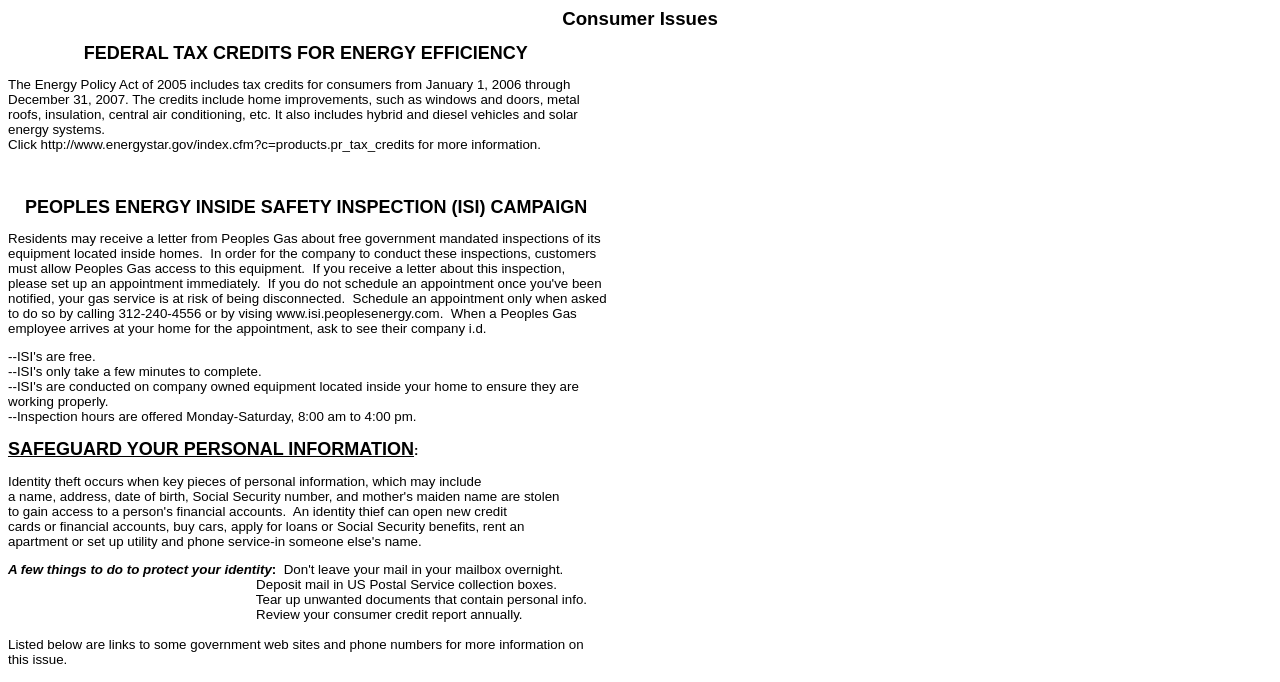How often can you review your consumer credit report?
Provide a comprehensive and detailed answer to the question.

The webpage suggests that you should review your consumer credit report annually, as part of the steps to protect your identity.